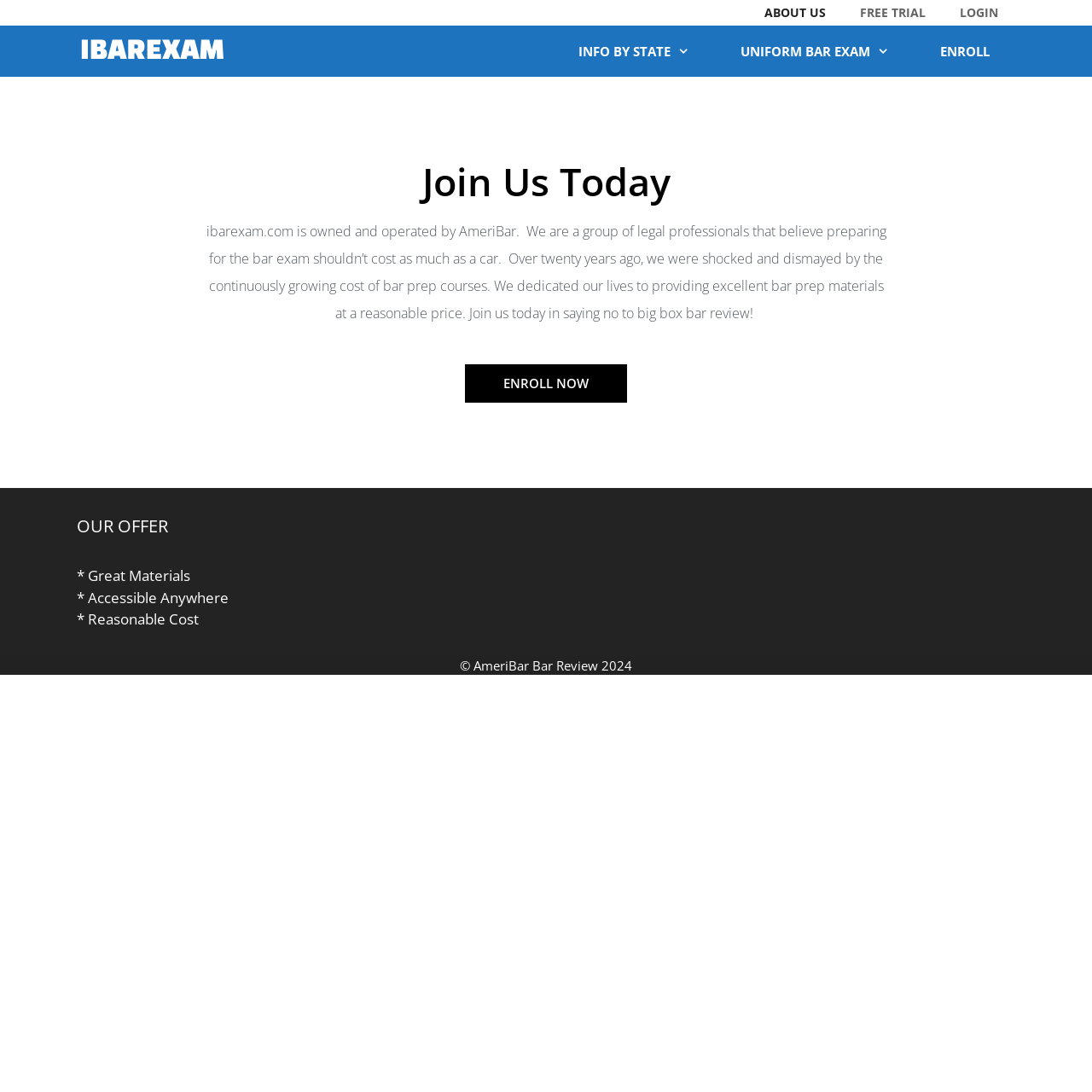Provide the bounding box coordinates of the UI element this sentence describes: "About Us".

[0.684, 0.0, 0.772, 0.023]